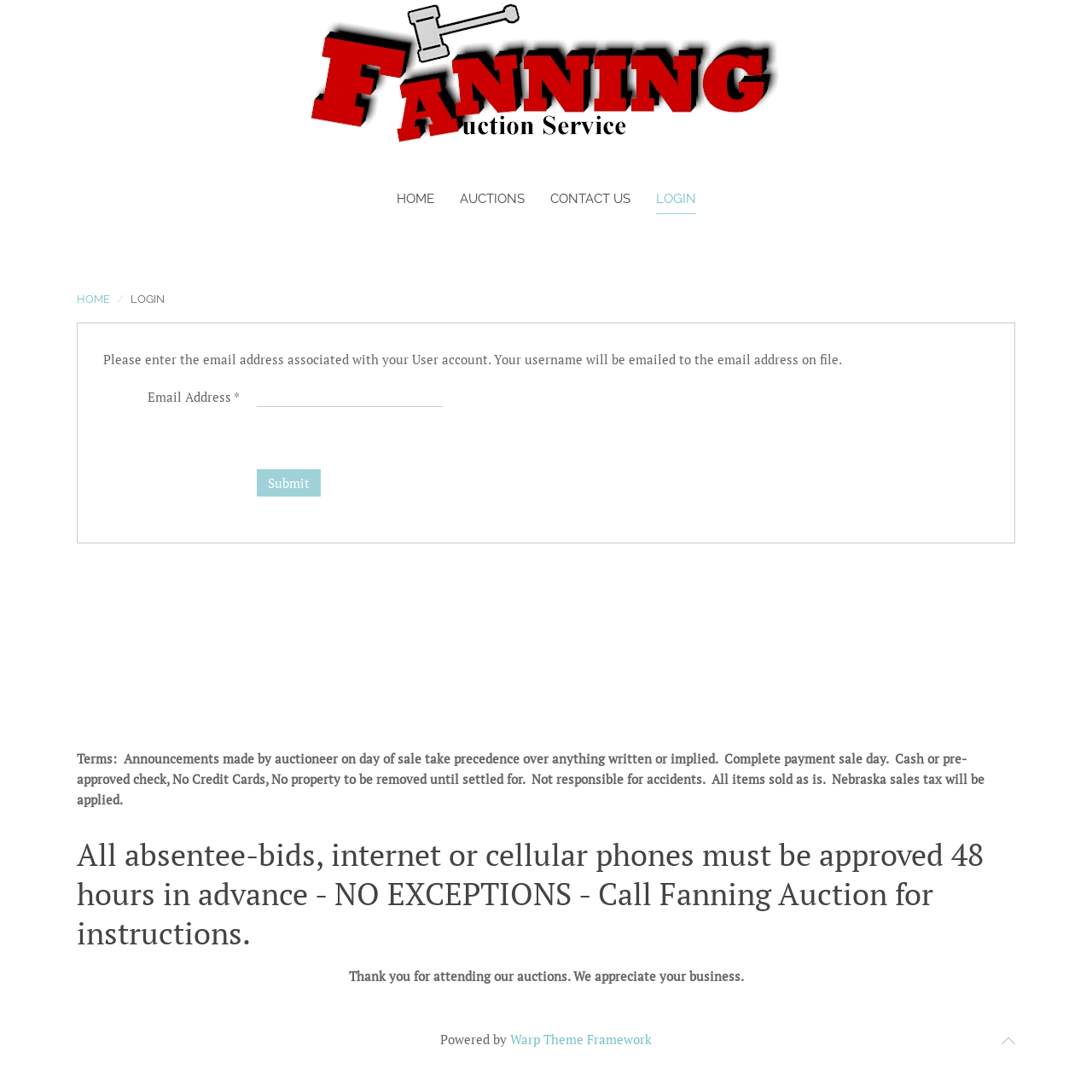Determine the bounding box coordinates of the area to click in order to meet this instruction: "click the HOME link".

[0.363, 0.155, 0.397, 0.209]